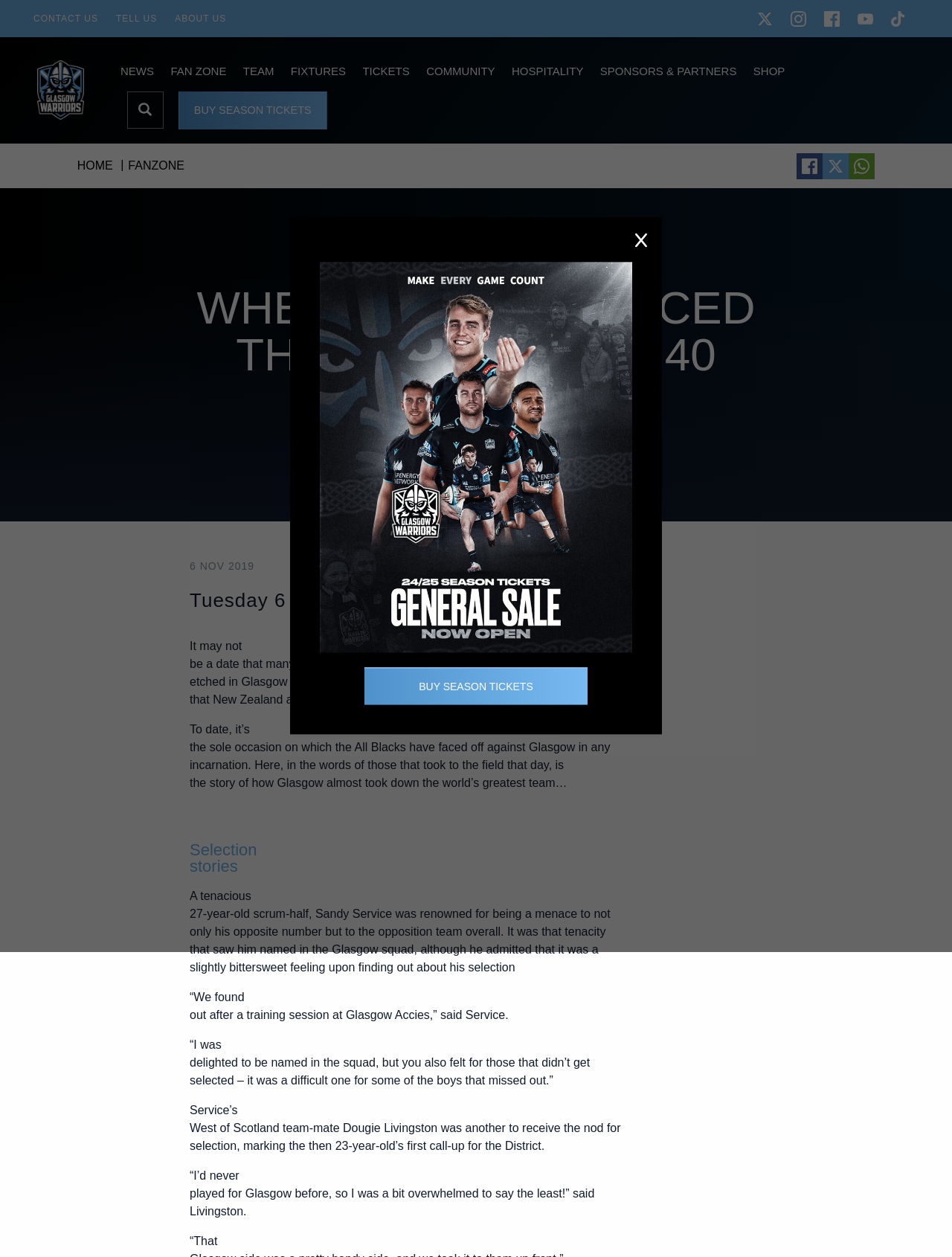How old was Dougie Livingston when he received his first call-up for the District? Please answer the question using a single word or phrase based on the image.

23